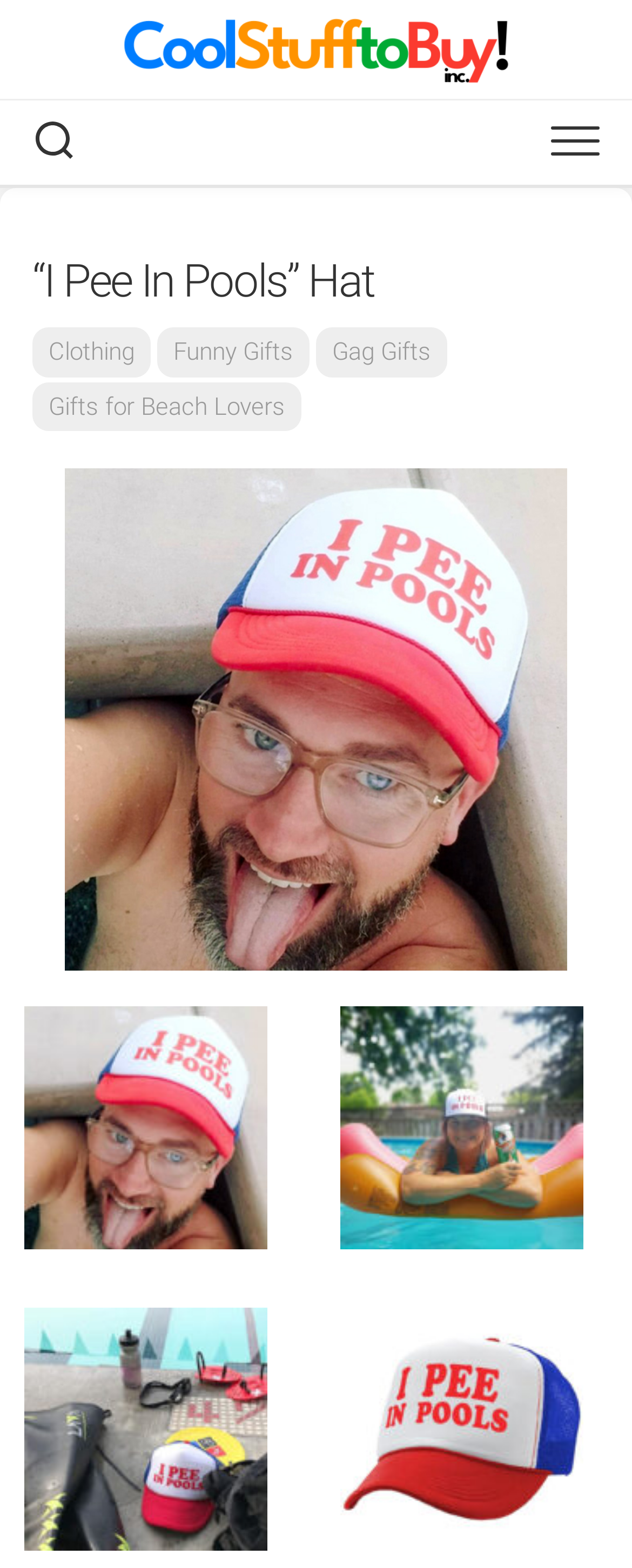What is the date mentioned on the webpage? Look at the image and give a one-word or short phrase answer.

June 23, 2023